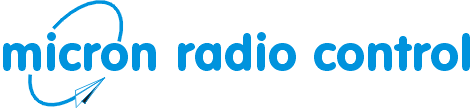Please answer the following question using a single word or phrase: What is the brand's commitment?

Innovation in radio control systems